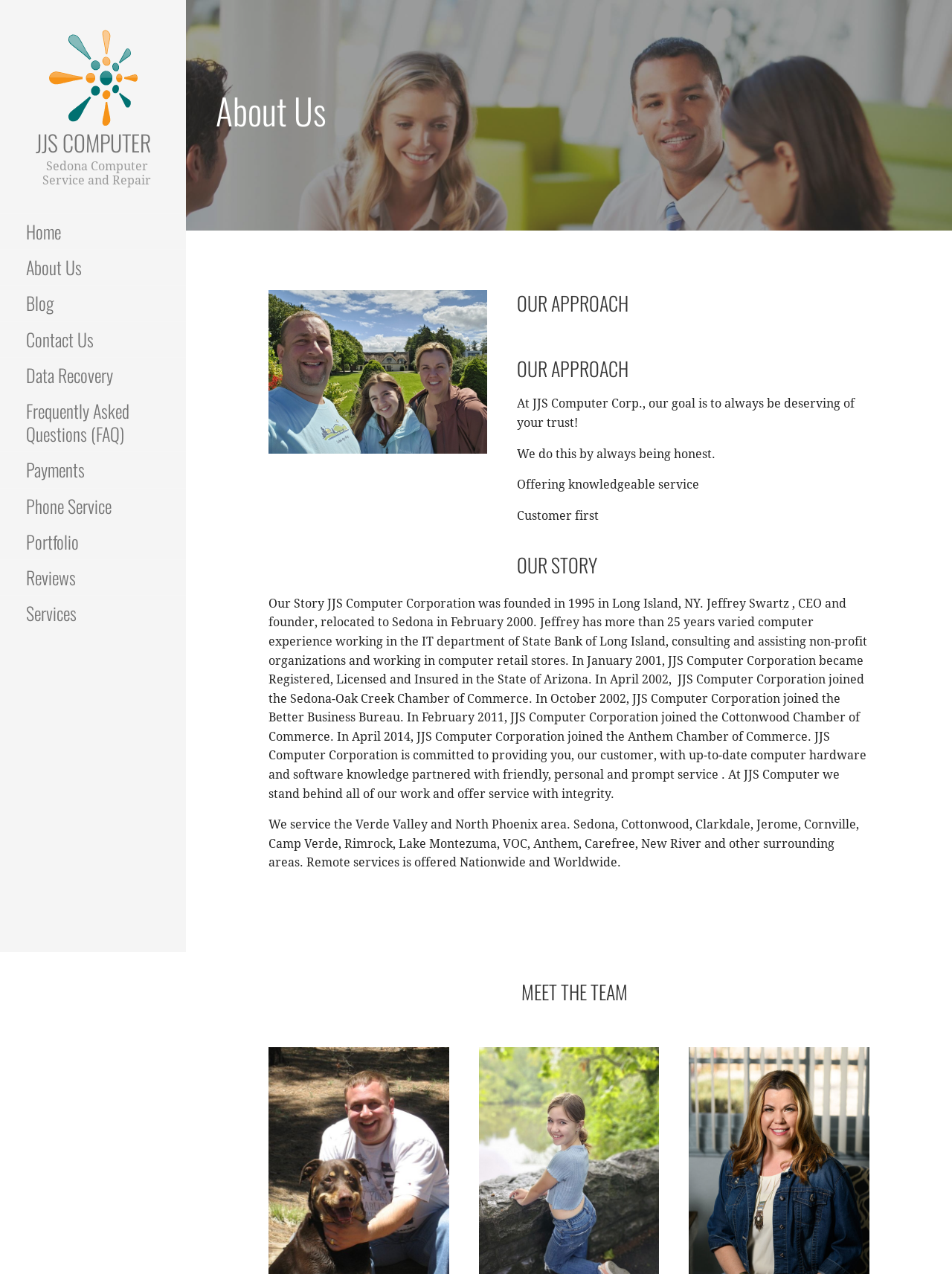What is the approach of JJS Computer Corp?
Give a single word or phrase answer based on the content of the image.

Honest, knowledgeable service, customer first